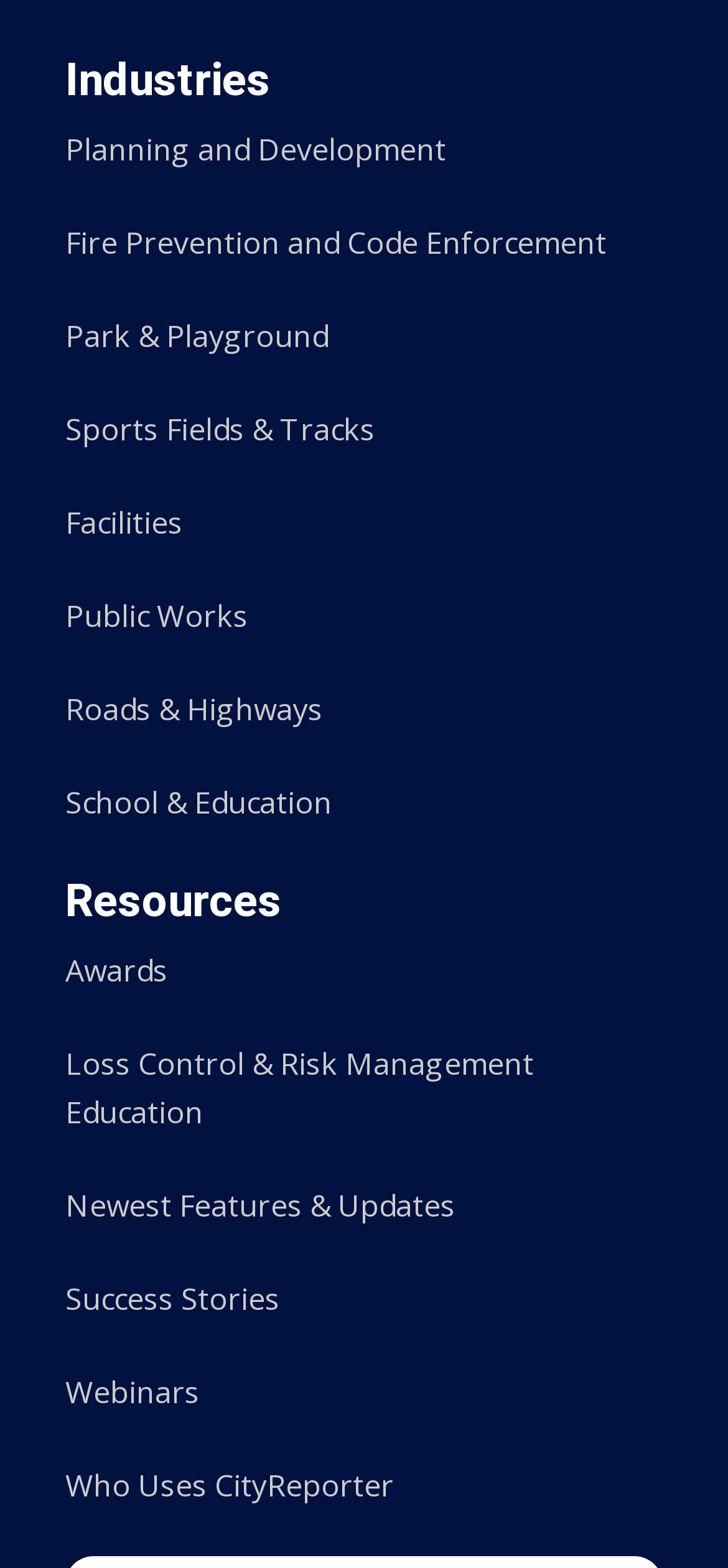Locate the bounding box coordinates of the segment that needs to be clicked to meet this instruction: "Read about Who Uses CityReporter".

[0.09, 0.934, 0.541, 0.961]